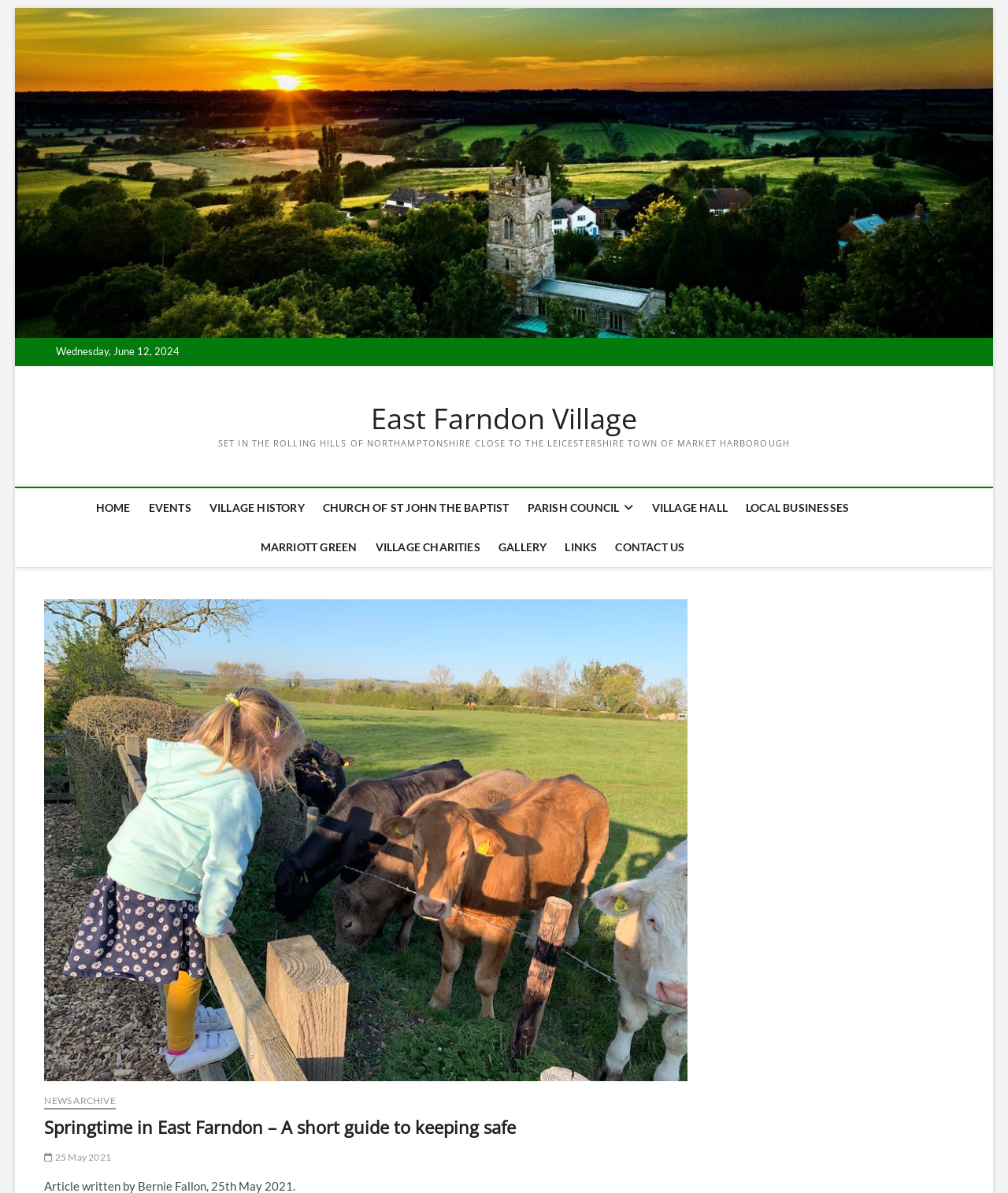Locate the bounding box coordinates of the element that should be clicked to fulfill the instruction: "Read the article posted on '25 May 2021'".

[0.044, 0.965, 0.11, 0.975]